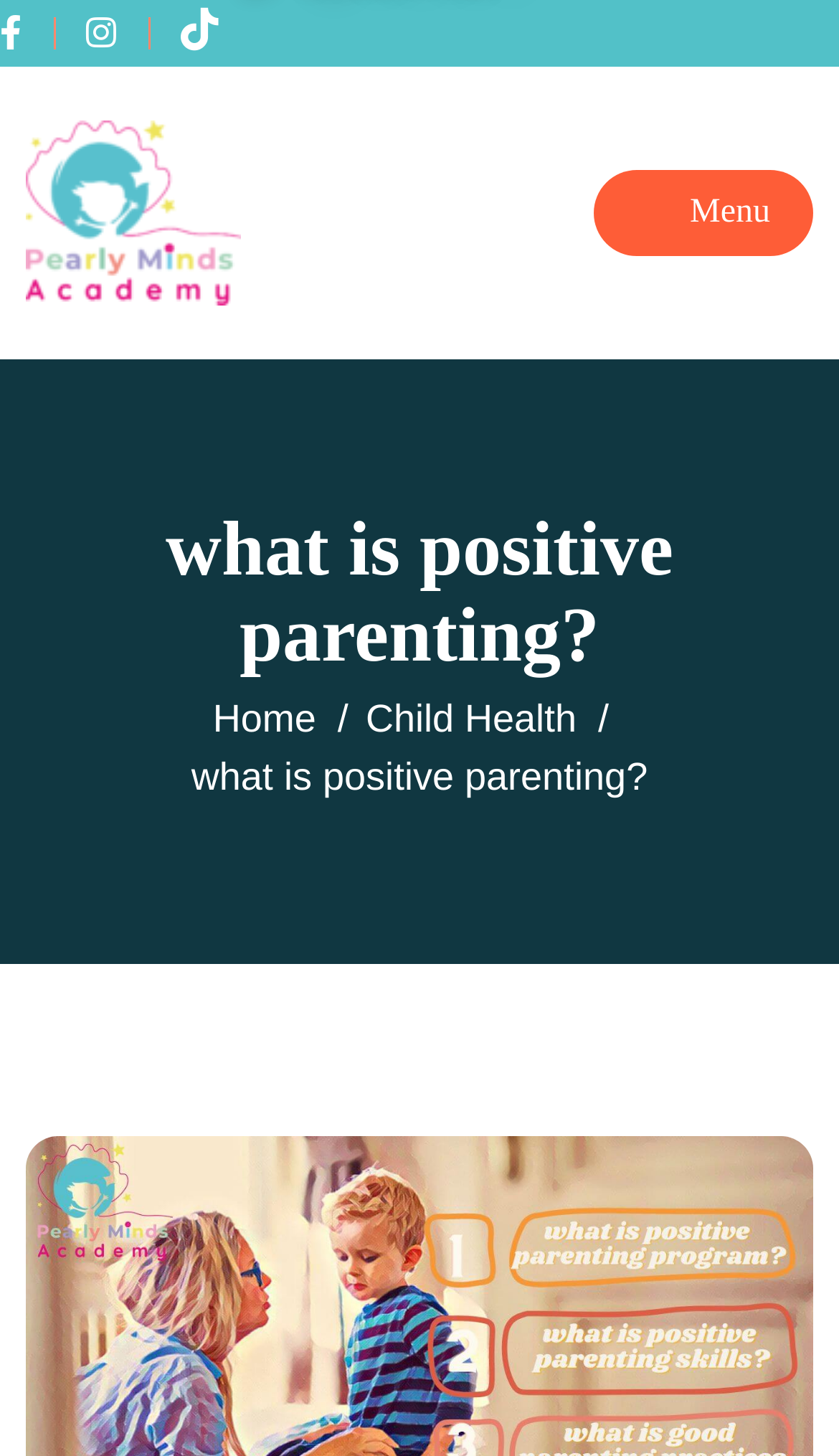What is the purpose of the button with the icon ''?
Please answer using one word or phrase, based on the screenshot.

Menu